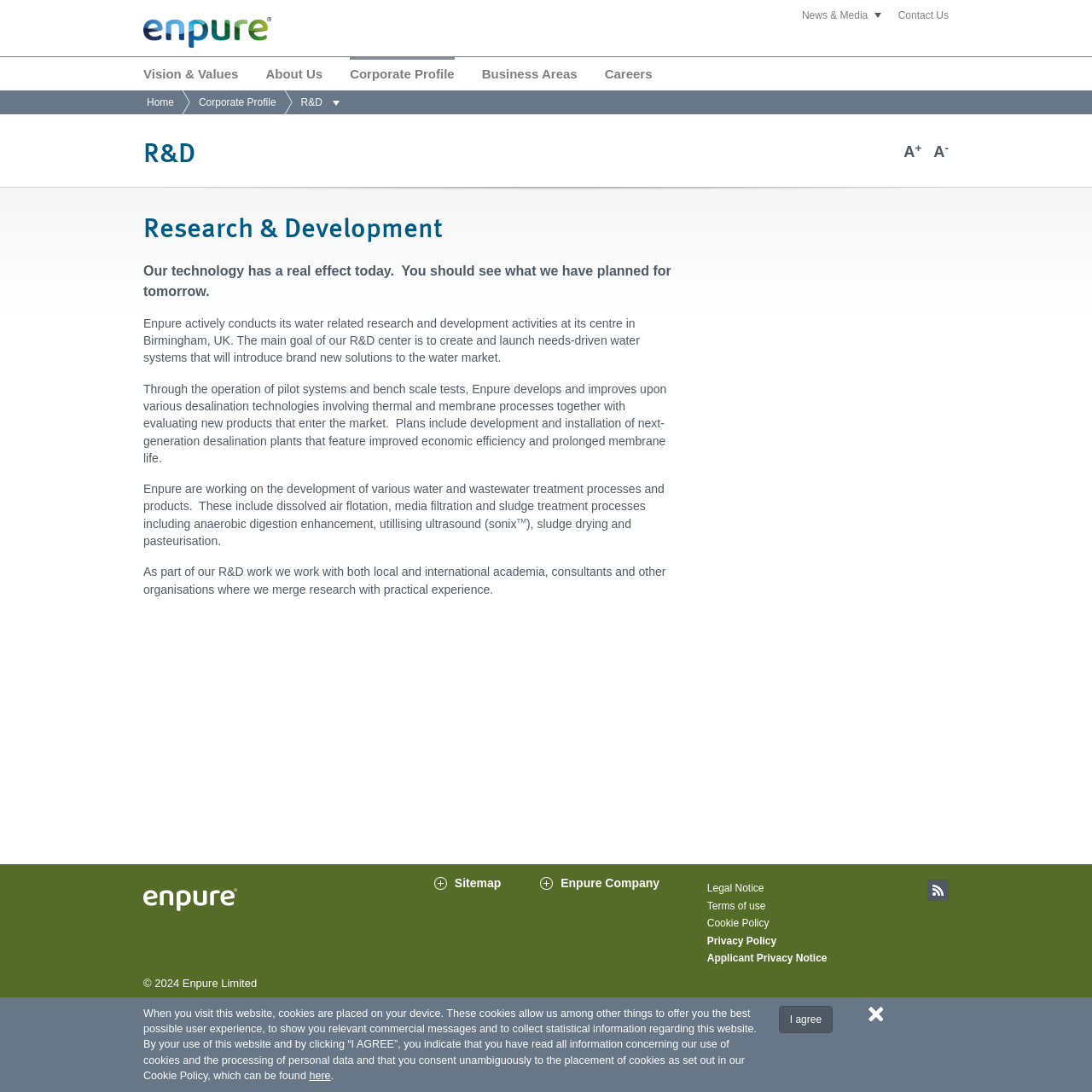What is one of the water treatment processes developed by Enpure?
Based on the visual details in the image, please answer the question thoroughly.

The text 'Enpure are working on the development of various water and wastewater treatment processes and products. These include dissolved air flotation, media filtration and sludge treatment processes...' mentions that Enpure is working on developing dissolved air flotation as one of its water treatment processes.